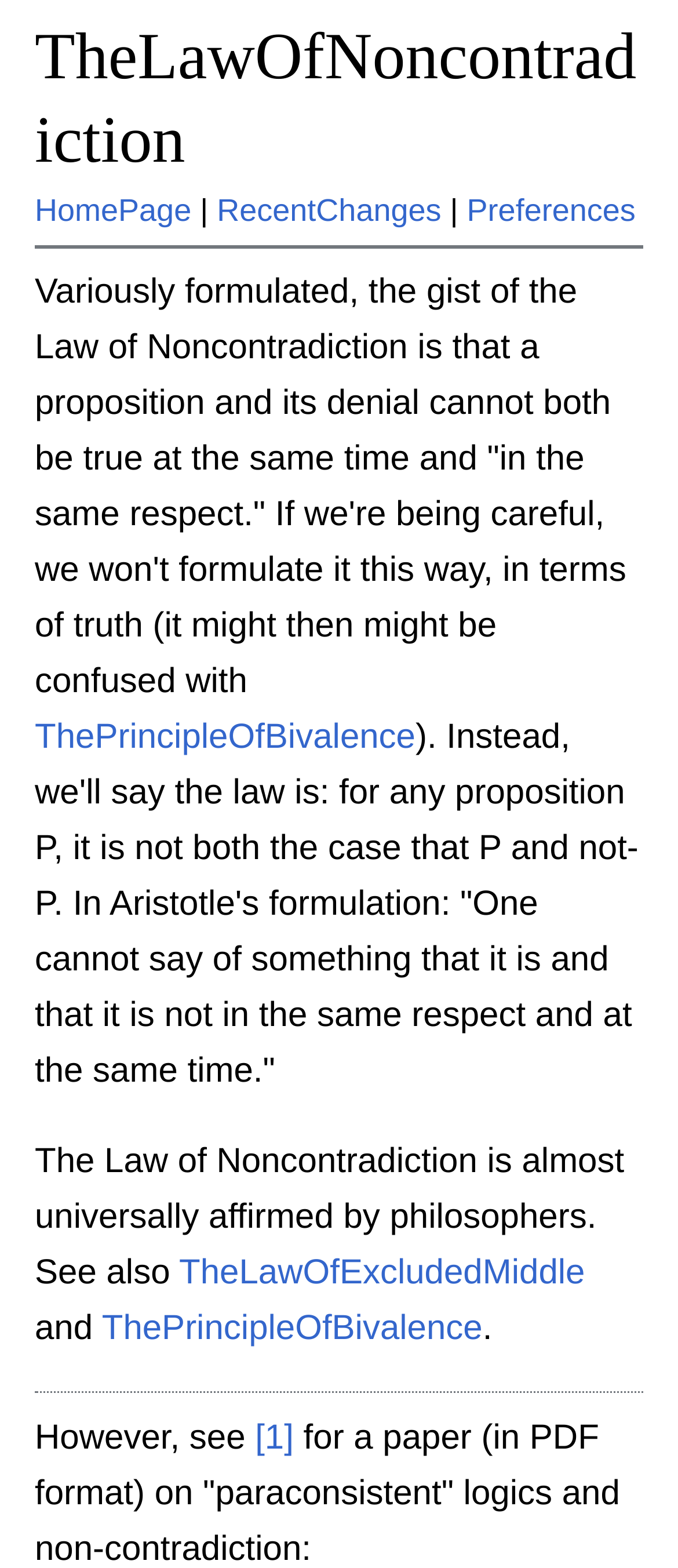Highlight the bounding box coordinates of the region I should click on to meet the following instruction: "view recent post 'Thank you Rick Steves'".

None